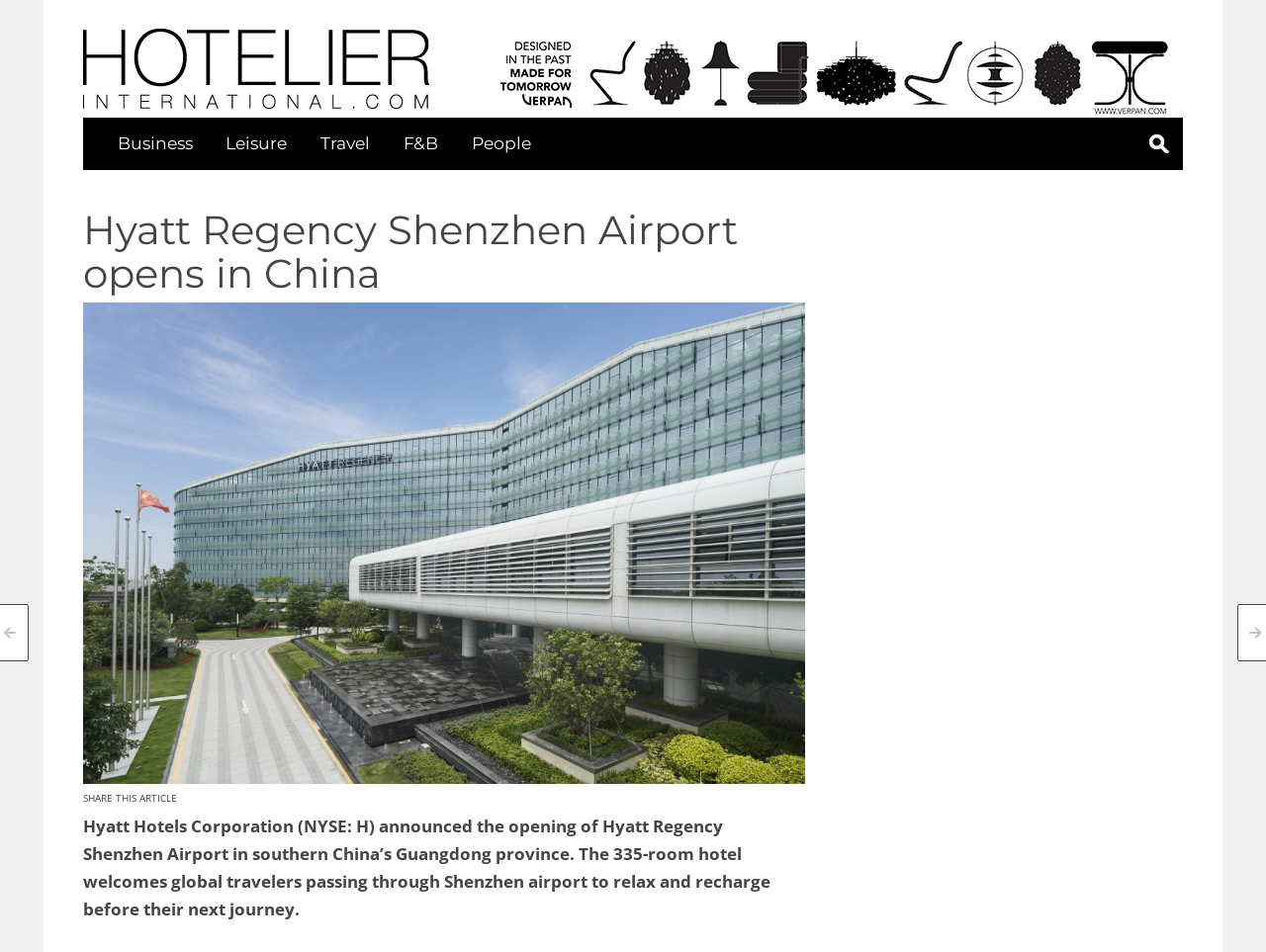Is there a textbox on the page?
Using the image, provide a concise answer in one word or a short phrase.

Yes